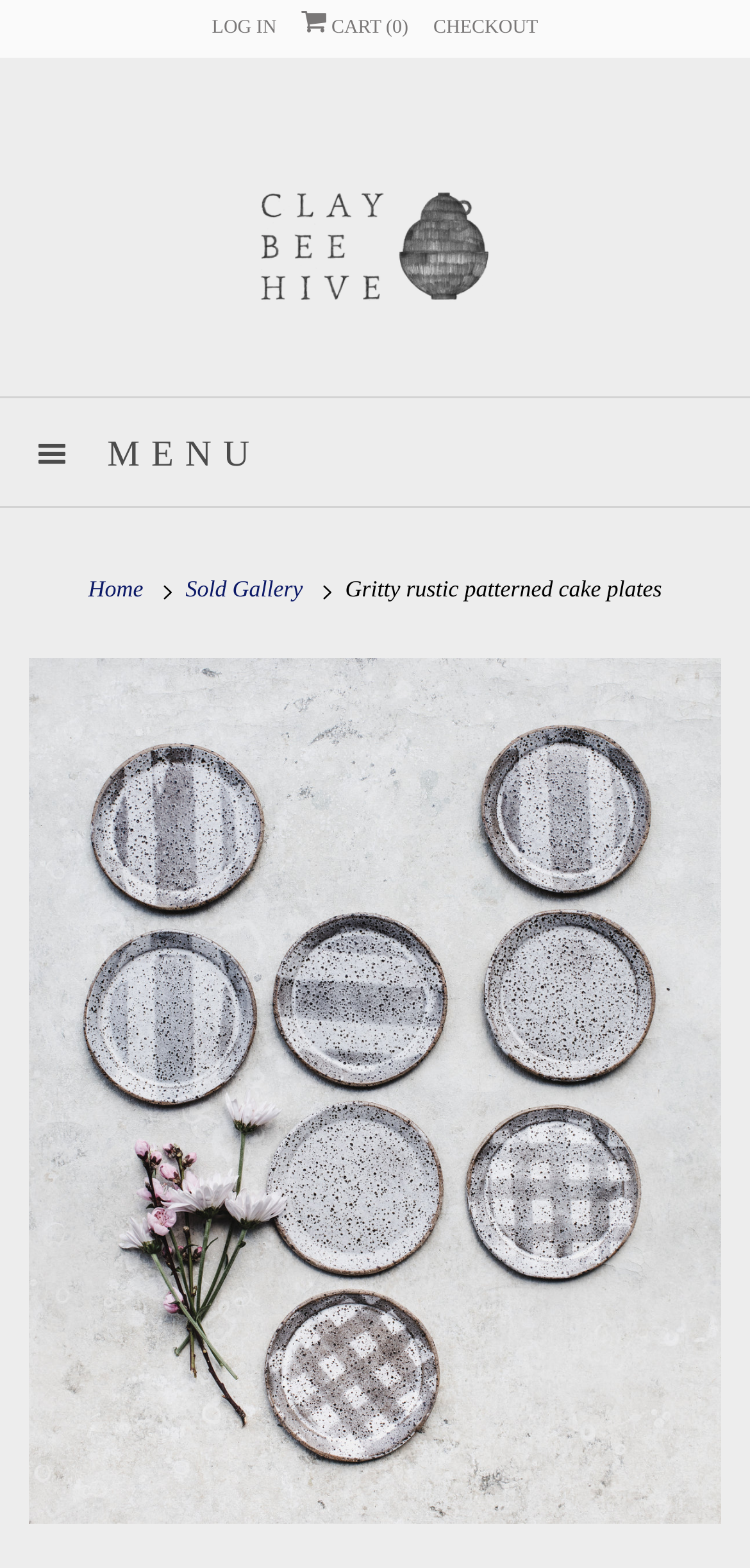Identify the bounding box of the UI element that matches this description: "Sold Gallery".

[0.247, 0.367, 0.419, 0.384]